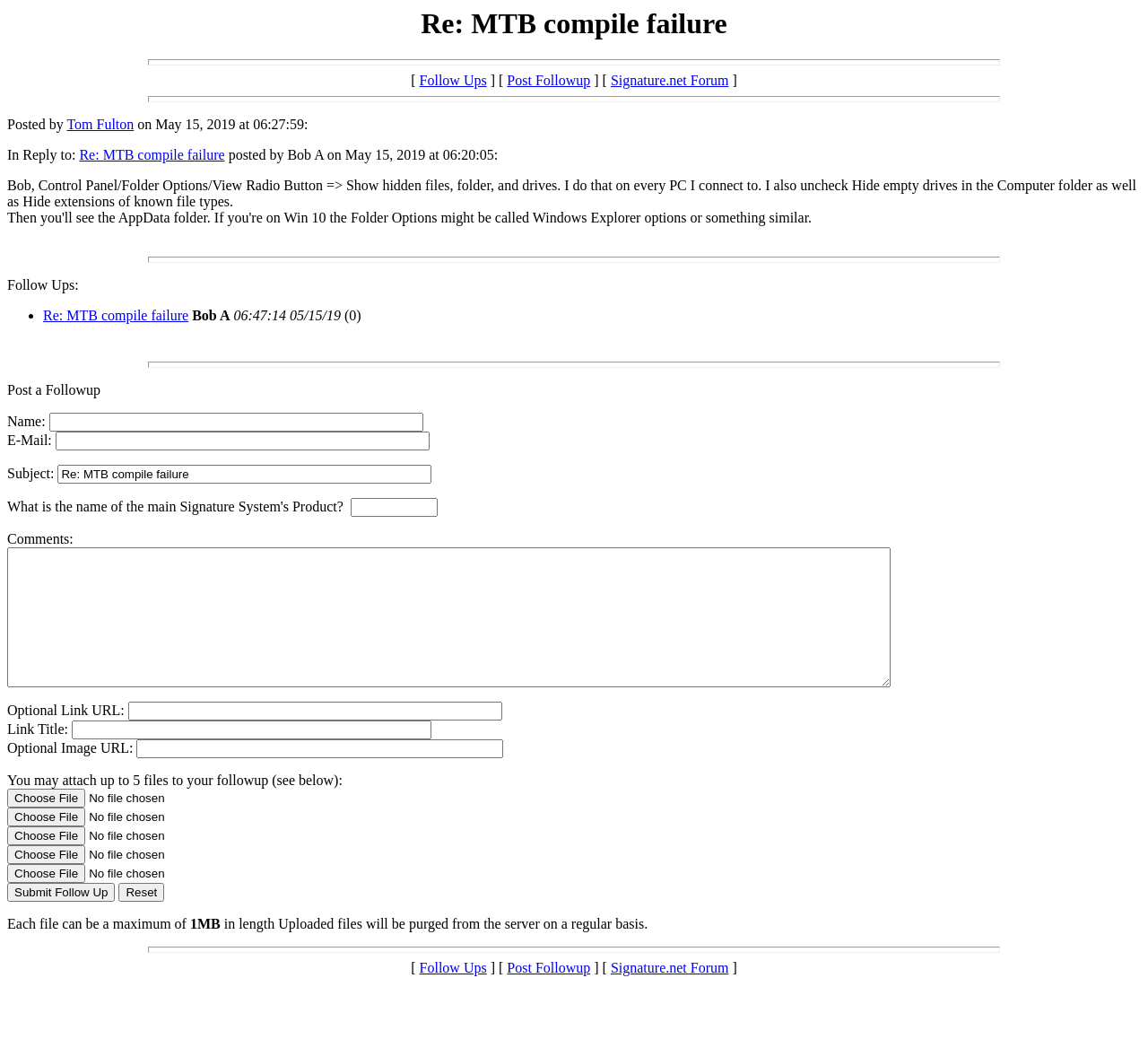Using the given element description, provide the bounding box coordinates (top-left x, top-left y, bottom-right x, bottom-right y) for the corresponding UI element in the screenshot: Post Followup

[0.442, 0.07, 0.514, 0.084]